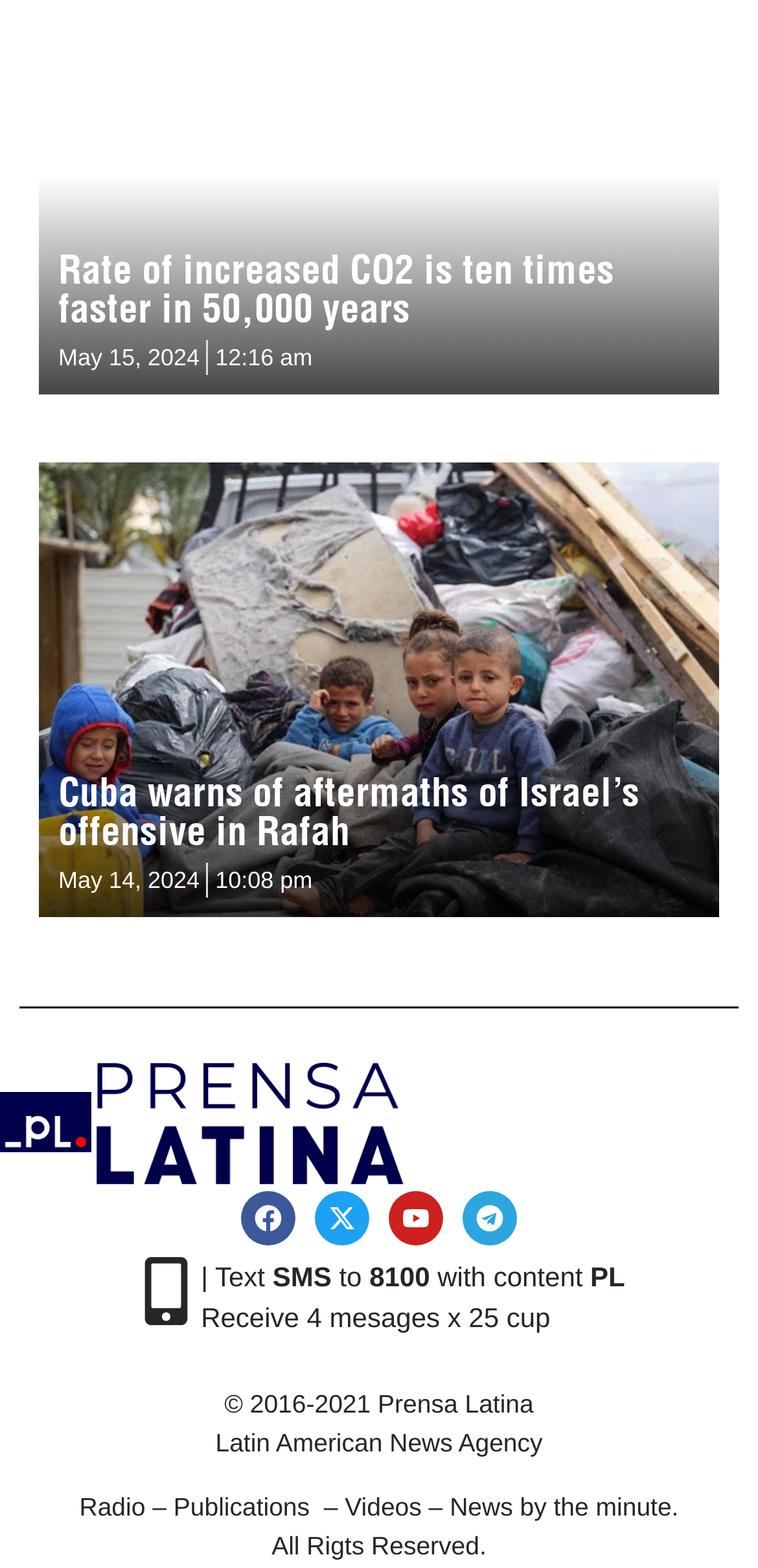Determine the bounding box coordinates for the area that should be clicked to carry out the following instruction: "View medical French course information".

None